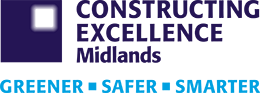What is the theme emphasized by the tagline?
Refer to the image and provide a detailed answer to the question.

The tagline 'GREENER • SAFER • SMARTER' is positioned underneath the organization's name in a vibrant blue color, emphasizing the organization's commitment to sustainable and innovative practices in construction.